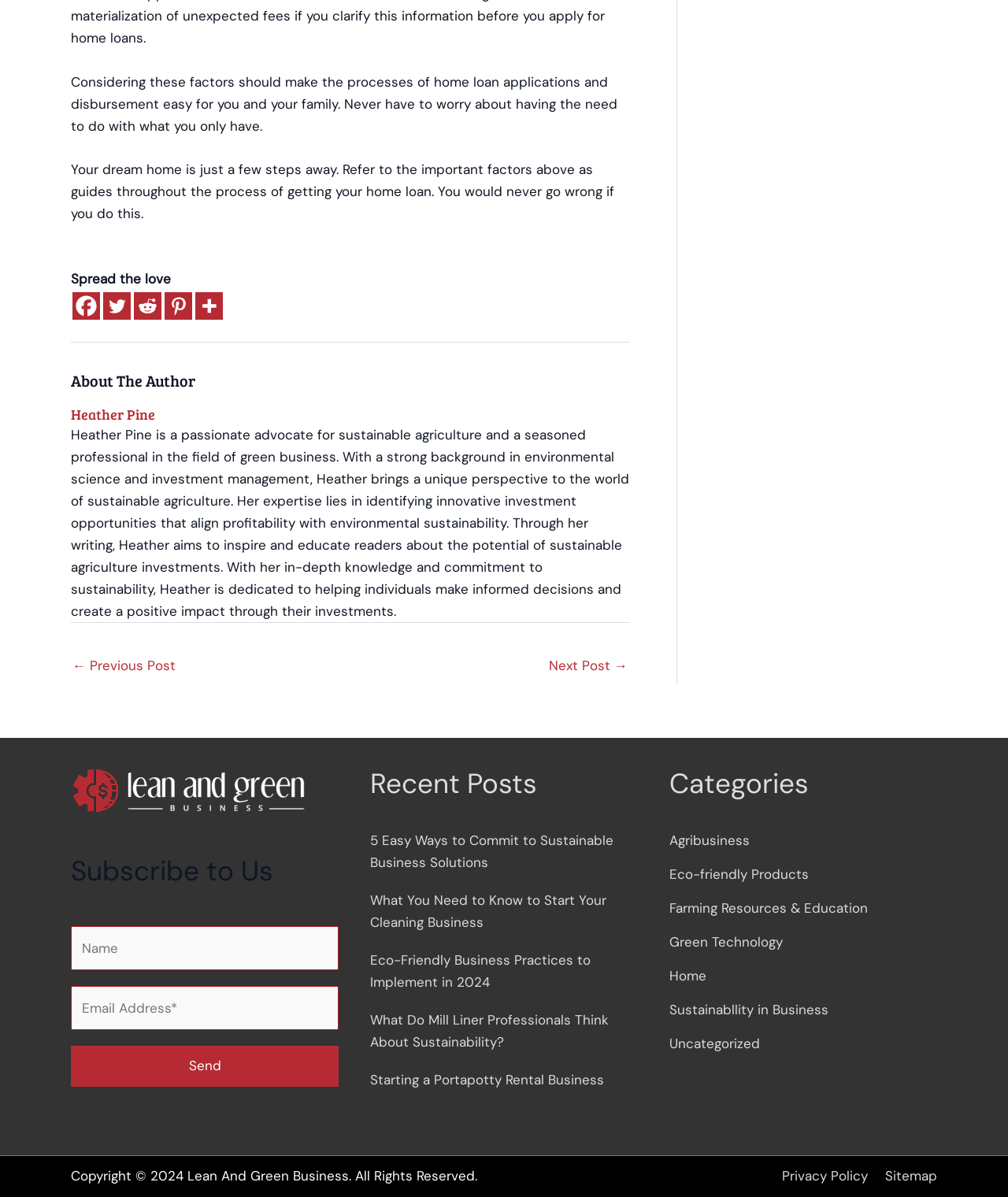Analyze the image and deliver a detailed answer to the question: What are the categories of posts on this website?

The categories of posts on this website are listed under the 'Categories' heading, and they include Agribusiness, Eco-friendly Products, Farming Resources & Education, Green Technology, Home, Sustainability in Business, and Uncategorized.